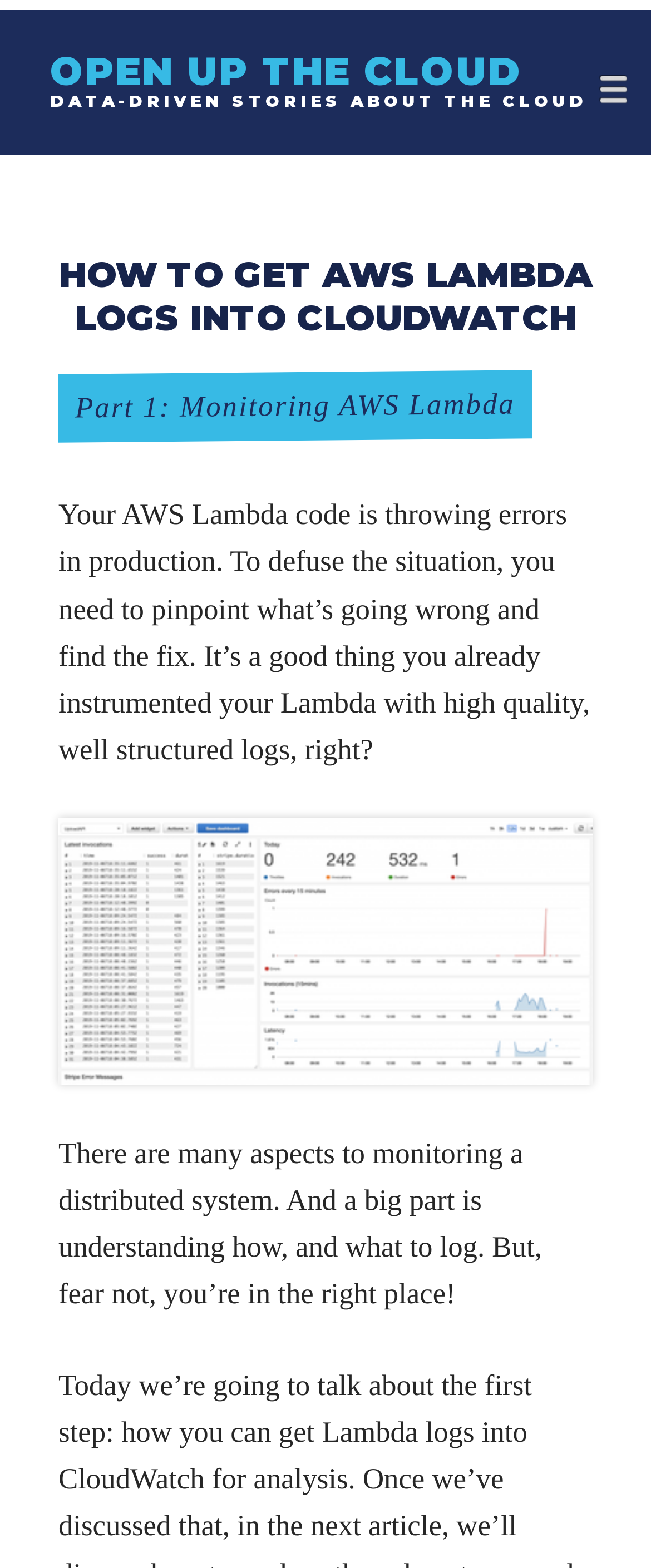Determine the bounding box coordinates in the format (top-left x, top-left y, bottom-right x, bottom-right y). Ensure all values are floating point numbers between 0 and 1. Identify the bounding box of the UI element described by: menu

[0.908, 0.043, 0.98, 0.072]